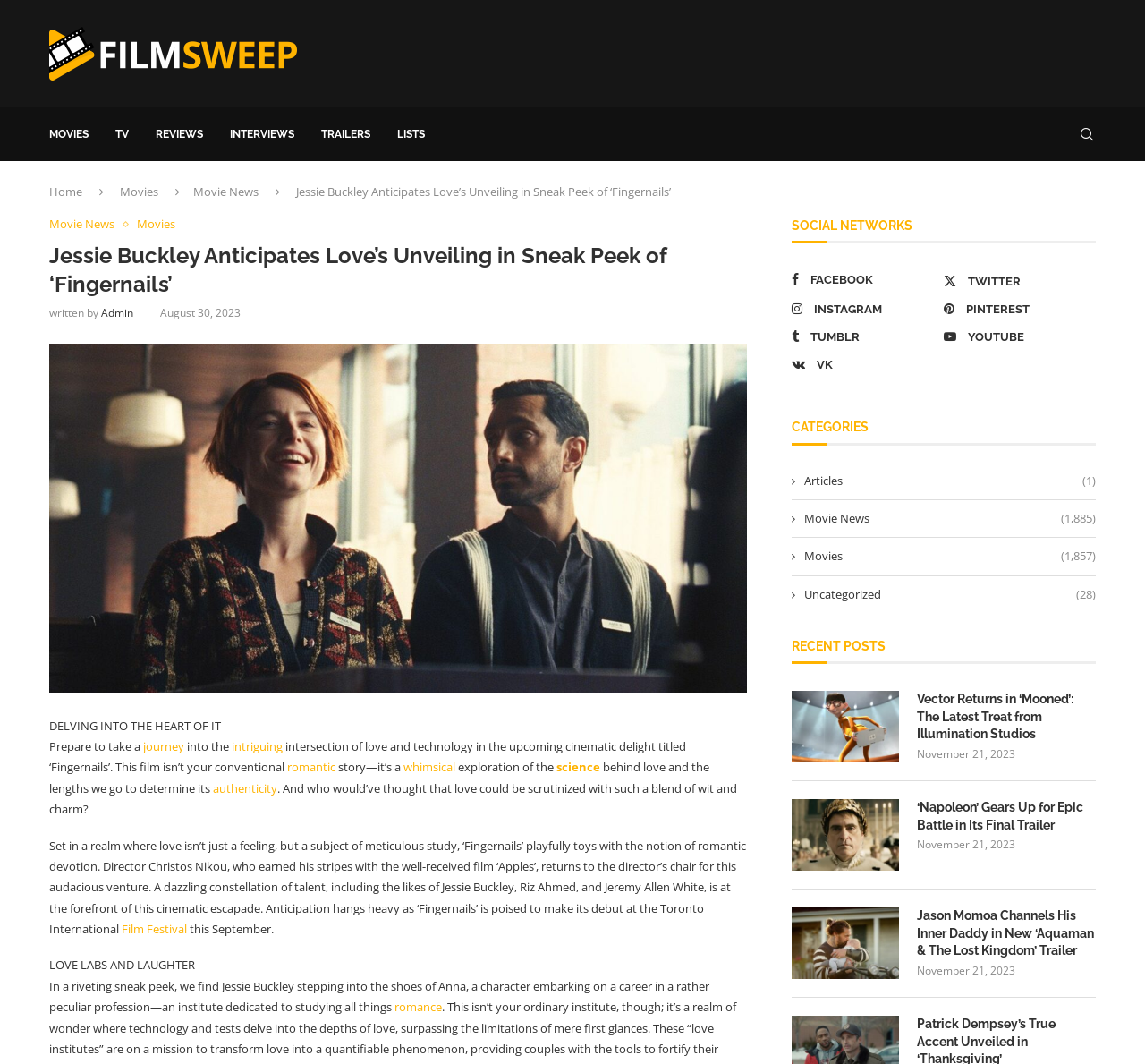Create an in-depth description of the webpage, covering main sections.

This webpage is about the upcoming romantic comedy film "Fingernails" starring Jessie Buckley and Riz Ahmed. The page is divided into several sections. At the top, there is a navigation bar with links to "Home", "Movies", "Movie News", and "Search". Below this, there is a heading that reads "Jessie Buckley Anticipates Love's Unveiling in Sneak Peek of 'Fingernails'". 

To the right of this heading, there is an image related to the film. The main content of the page is a lengthy article that discusses the film's plot, its blend of love and technology, and its cast, including Jessie Buckley, Riz Ahmed, and Jeremy Allen White. The article also mentions the film's director, Christos Nikou, and its upcoming debut at the Toronto International Film Festival.

On the right side of the page, there are two columns. The top column contains links to social media platforms, including Facebook, Twitter, Instagram, and YouTube. The bottom column has headings for "CATEGORIES" and "RECENT POSTS", with links to various articles and movie news. There are also timestamps for each recent post, indicating when they were published.

Throughout the page, there are several images and links to other articles and movie news, making it a comprehensive resource for information about the film "Fingernails" and other movie-related topics.